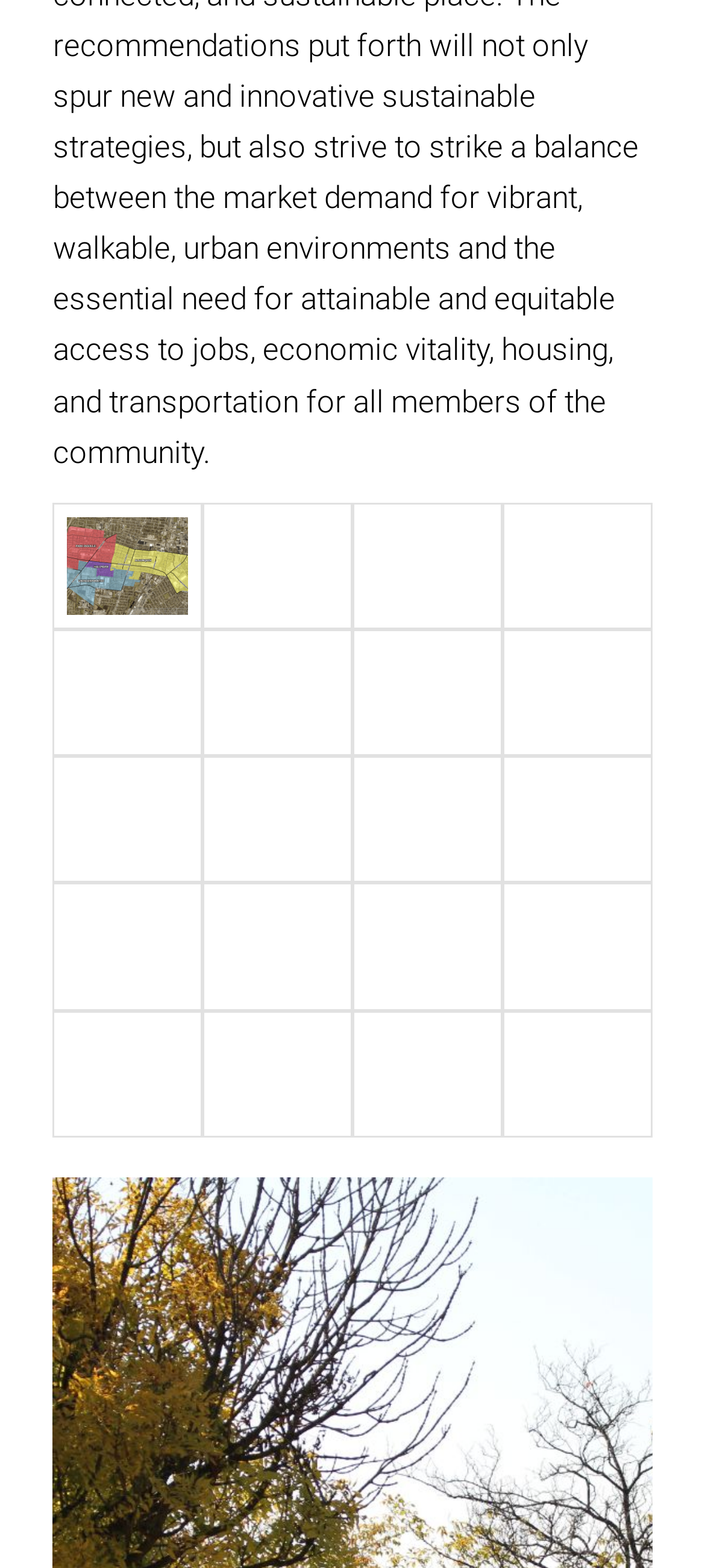Determine the bounding box coordinates of the clickable region to carry out the instruction: "Click on Algonquin Neighborhood Plan 7".

[0.075, 0.321, 0.288, 0.402]